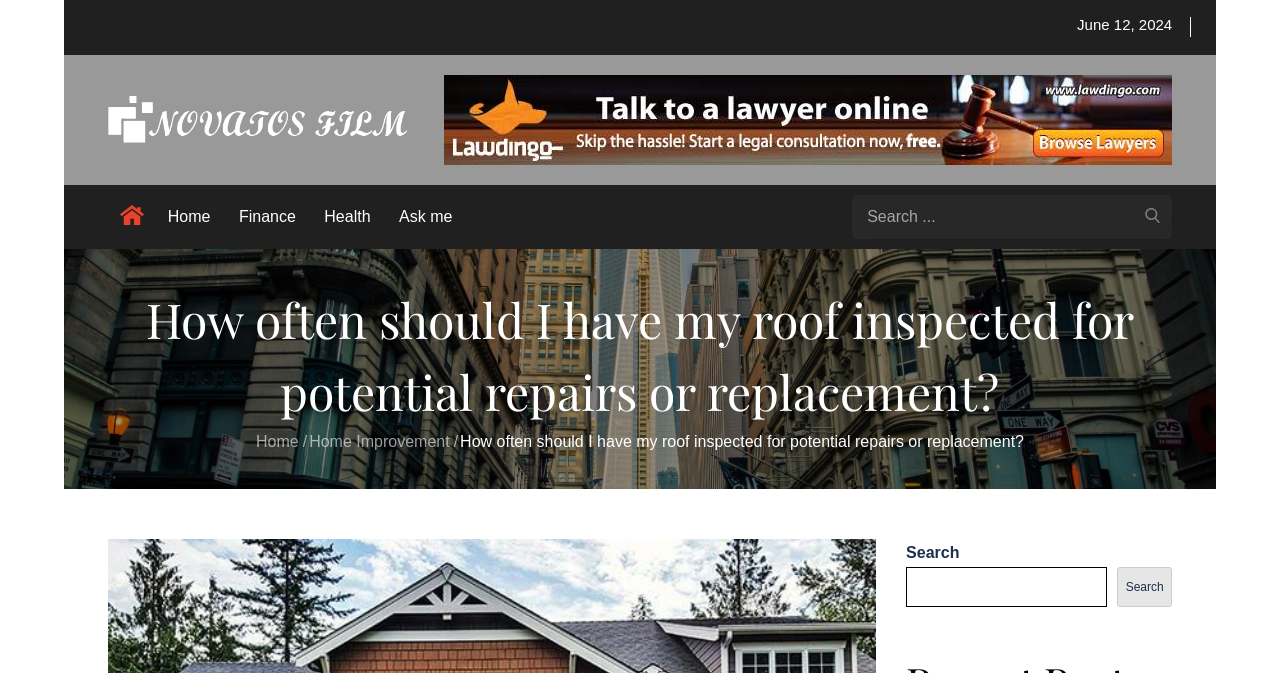Please specify the bounding box coordinates of the clickable region necessary for completing the following instruction: "Search for something". The coordinates must consist of four float numbers between 0 and 1, i.e., [left, top, right, bottom].

[0.666, 0.289, 0.916, 0.355]